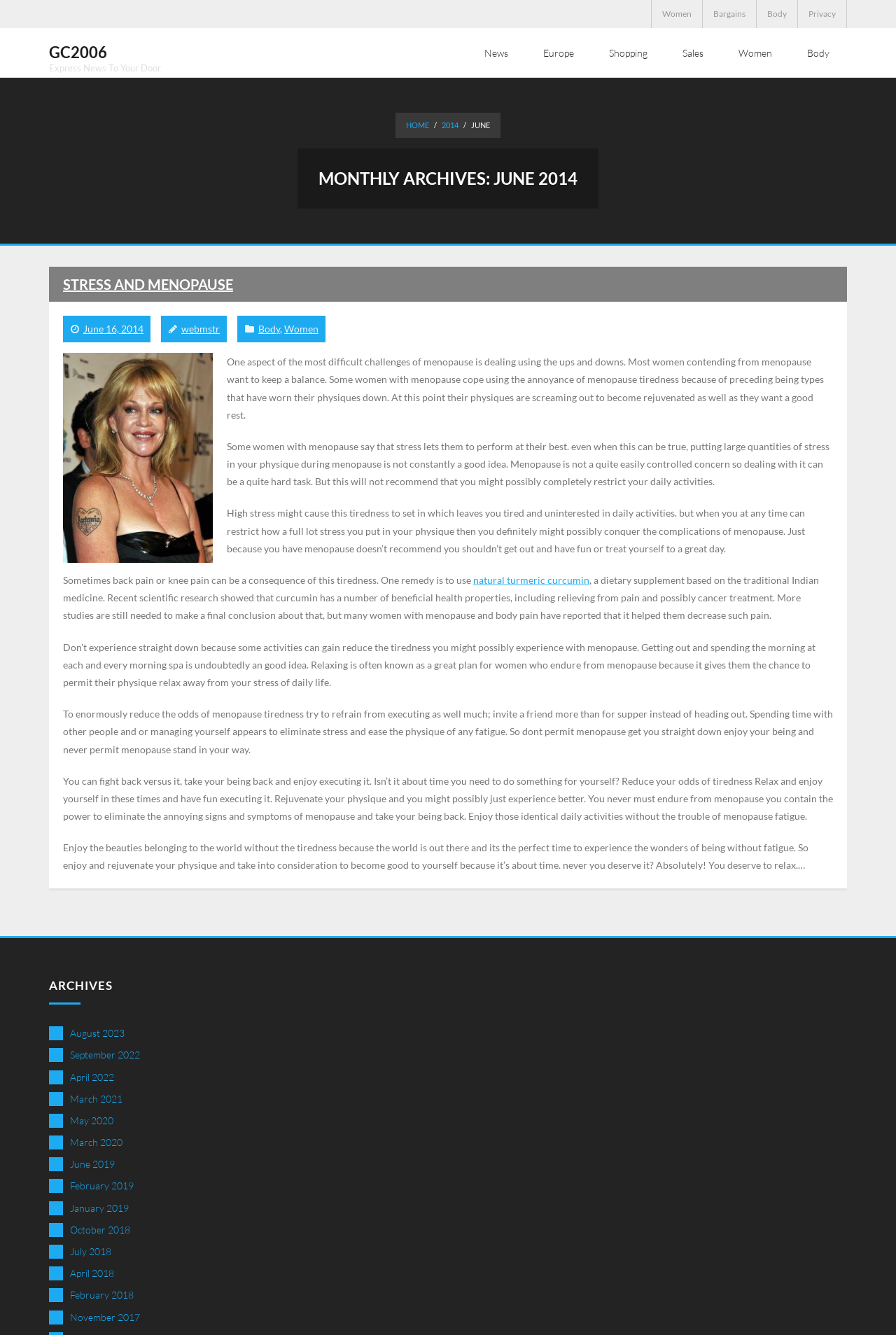What is the title of the article?
Refer to the image and provide a detailed answer to the question.

The title of the article is 'STRESS AND MENOPAUSE' because it is the heading that appears at the top of the article content, and it is also linked as 'STRESS AND MENOPAUSE' which suggests that it is the title of the article.